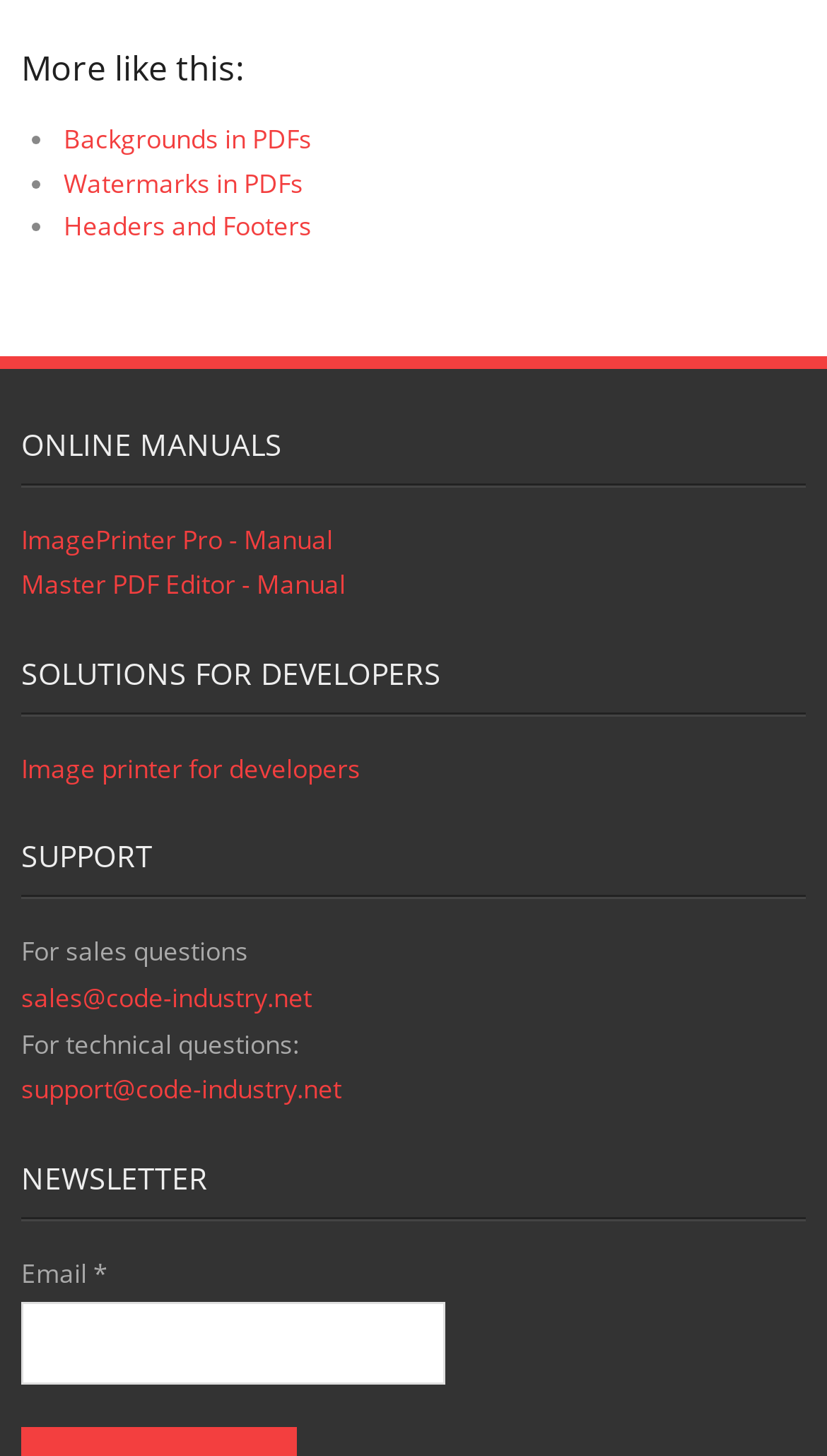Please indicate the bounding box coordinates of the element's region to be clicked to achieve the instruction: "Click on 'ImagePrinter Pro - Manual'". Provide the coordinates as four float numbers between 0 and 1, i.e., [left, top, right, bottom].

[0.026, 0.358, 0.403, 0.383]